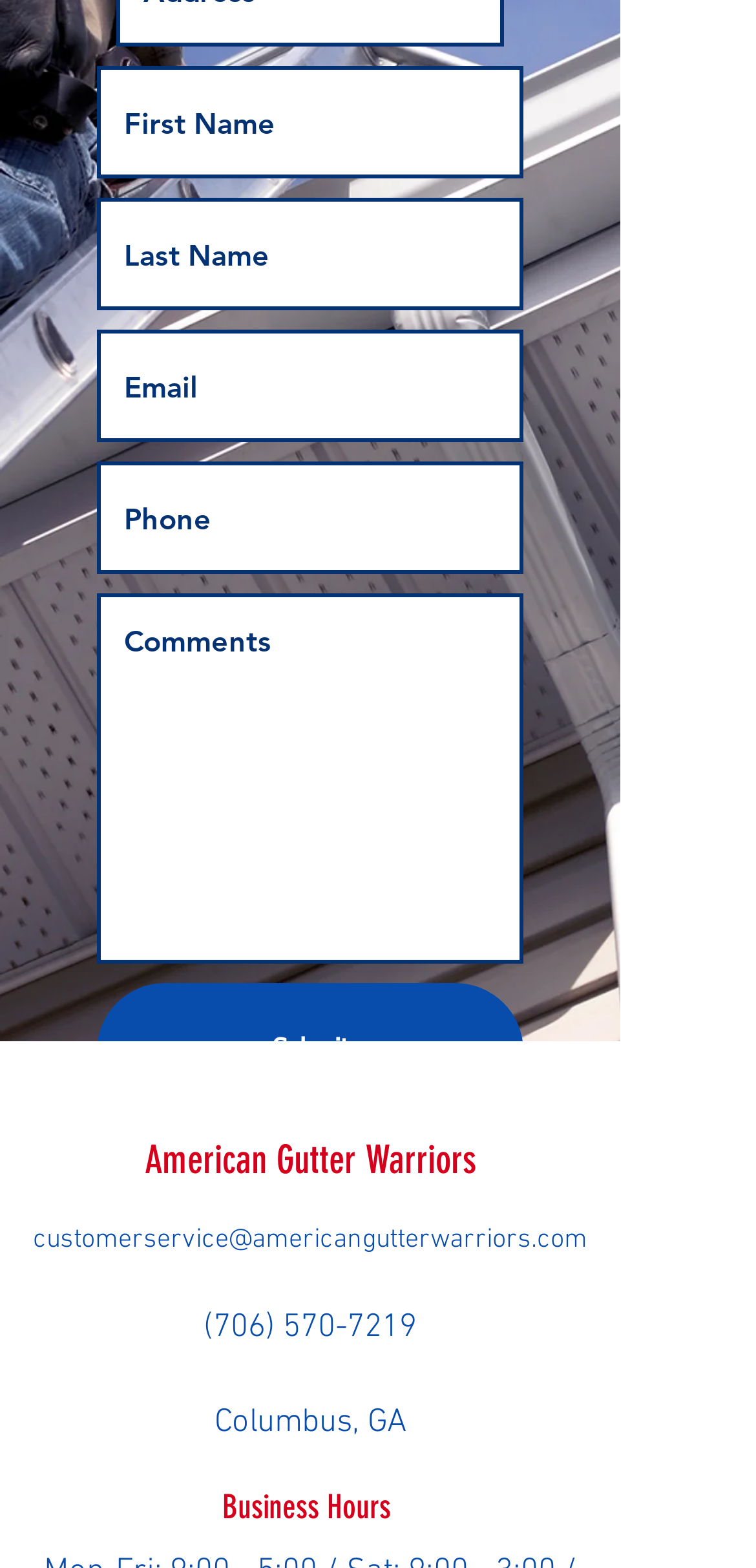Please identify the coordinates of the bounding box for the clickable region that will accomplish this instruction: "Call the business".

[0.269, 0.834, 0.551, 0.859]